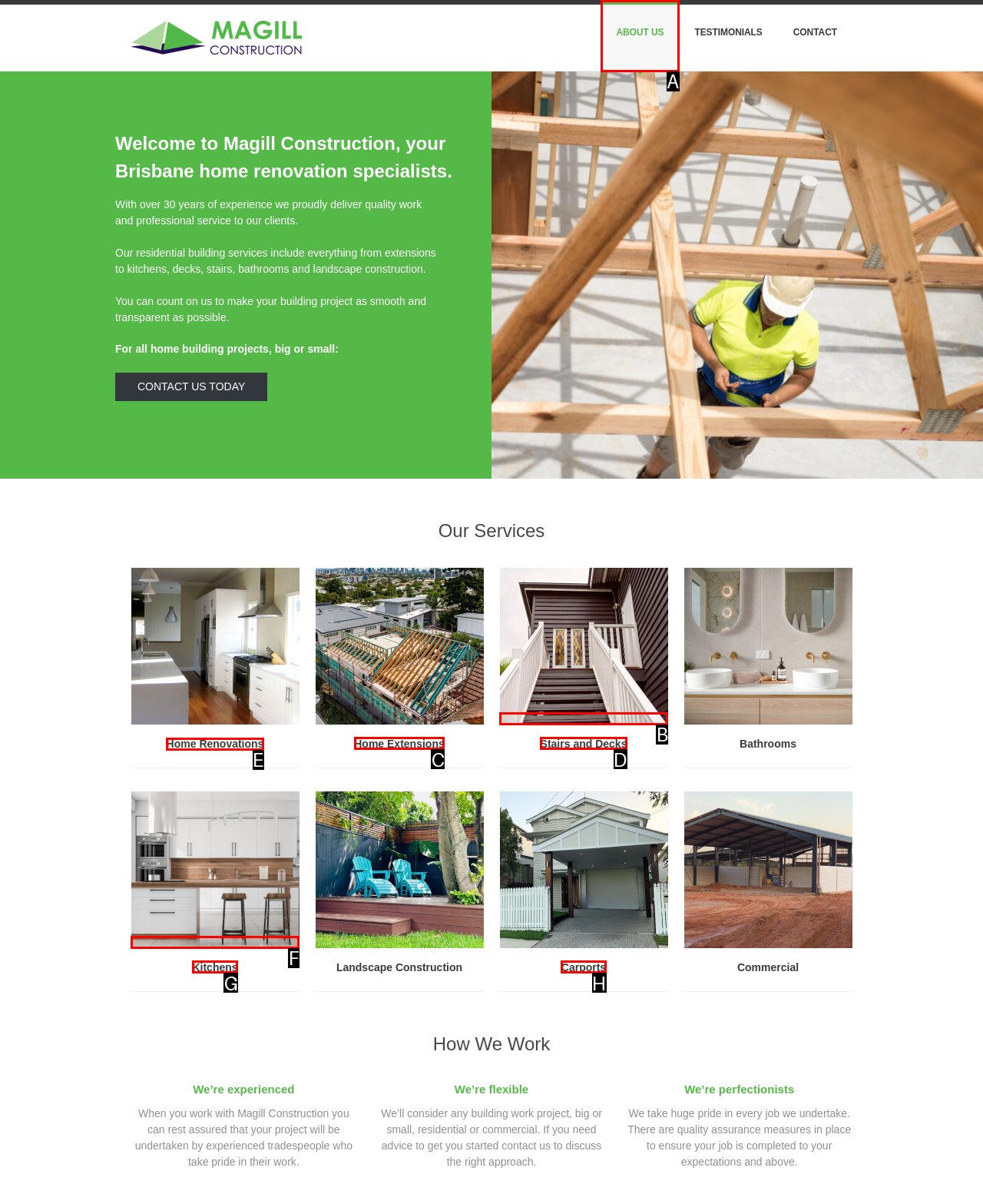Select the HTML element that should be clicked to accomplish the task: Click on Home Renovations Reply with the corresponding letter of the option.

E